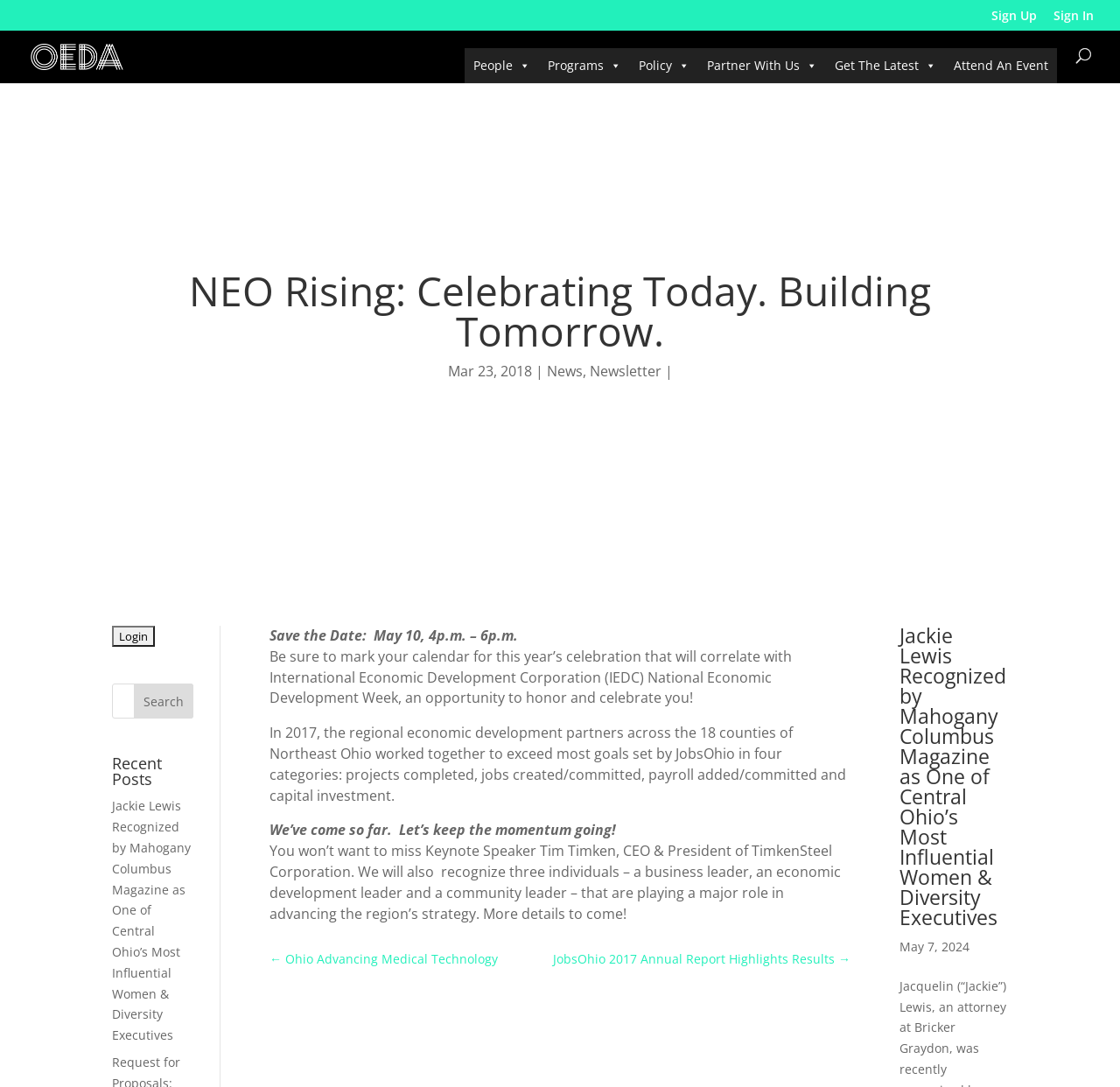Extract the heading text from the webpage.

NEO Rising: Celebrating Today. Building Tomorrow.